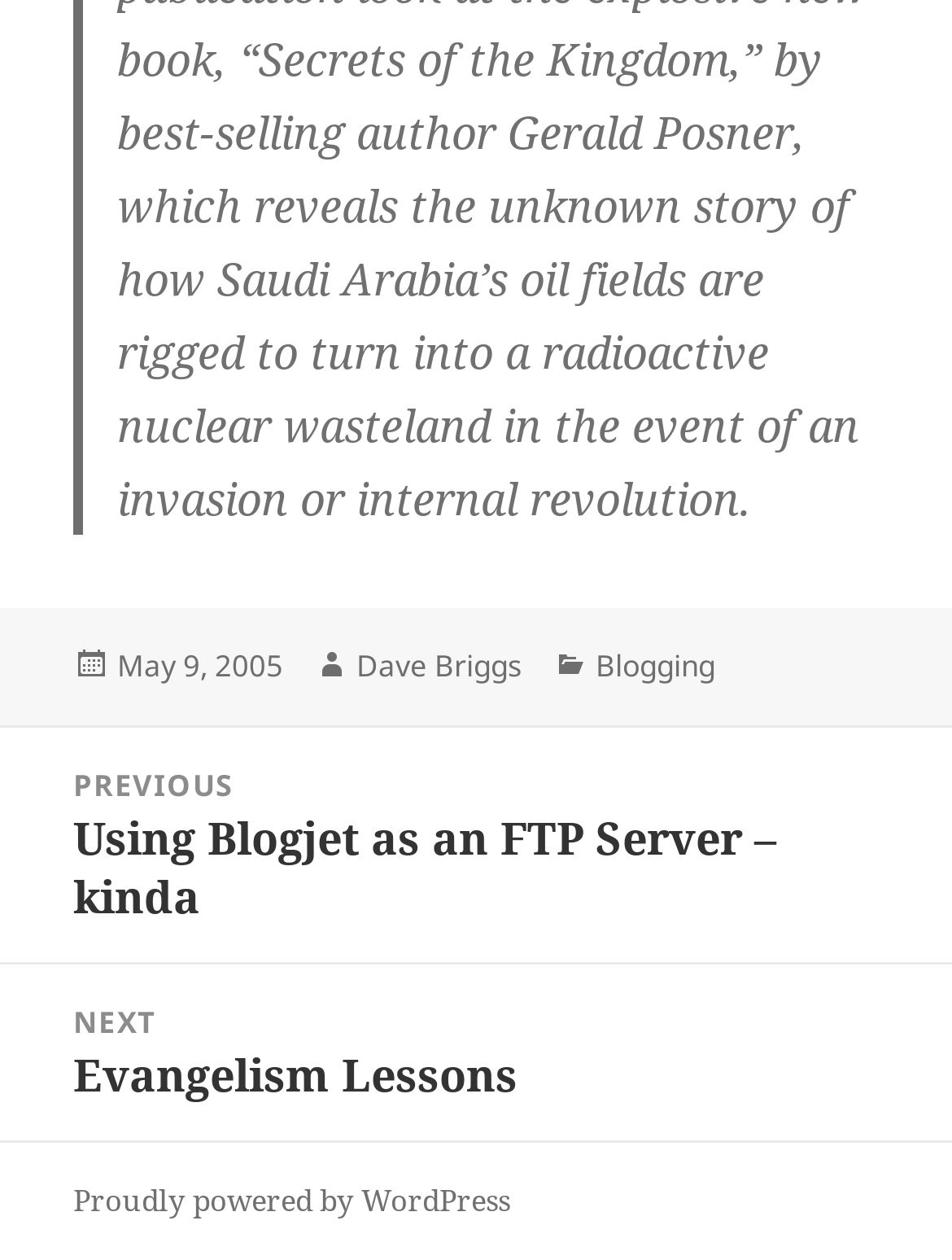Locate and provide the bounding box coordinates for the HTML element that matches this description: "Next Next post: Evangelism Lessons".

[0.0, 0.765, 1.0, 0.905]